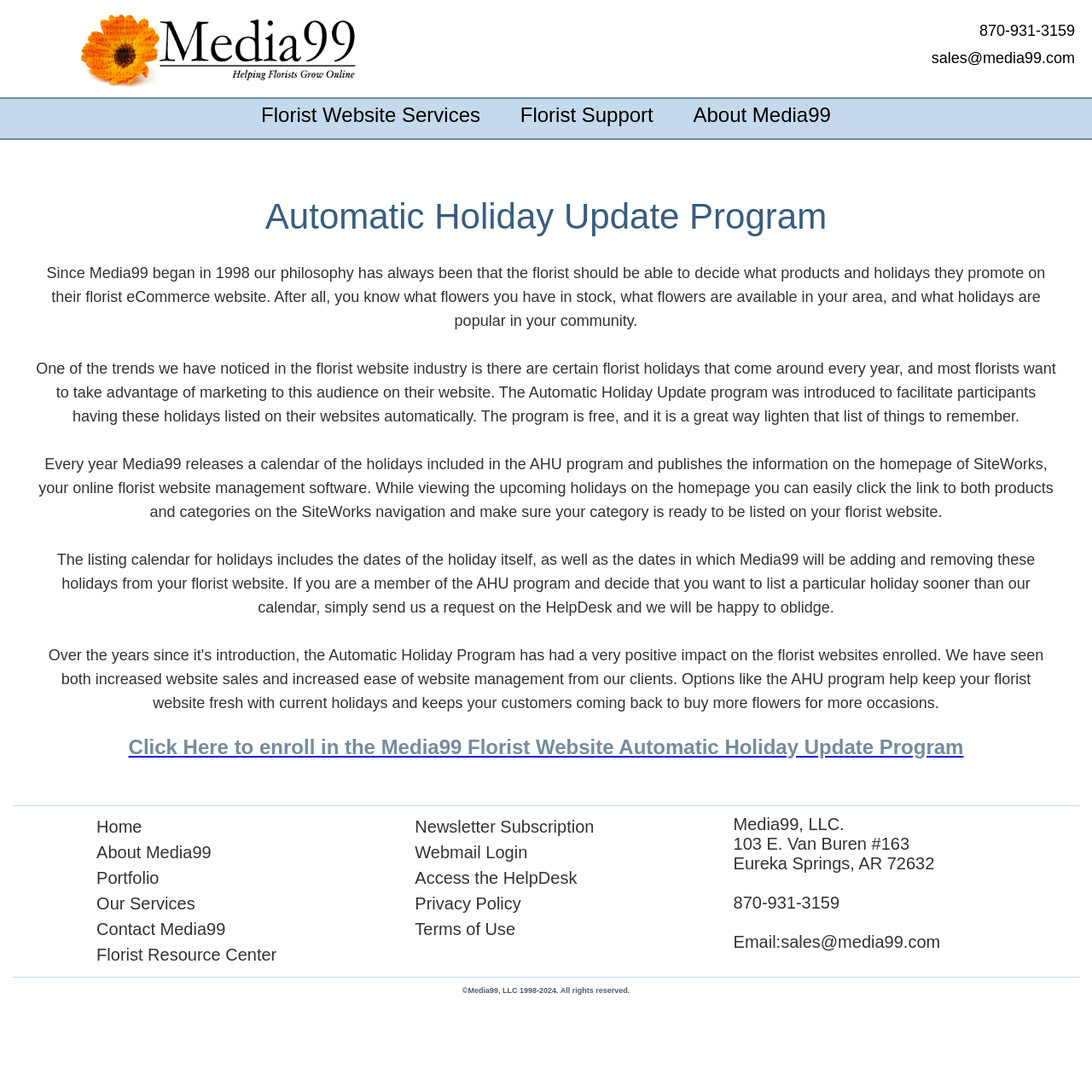Please find the bounding box coordinates of the element that needs to be clicked to perform the following instruction: "Click the 'Home' link". The bounding box coordinates should be four float numbers between 0 and 1, represented as [left, top, right, bottom].

[0.088, 0.748, 0.13, 0.766]